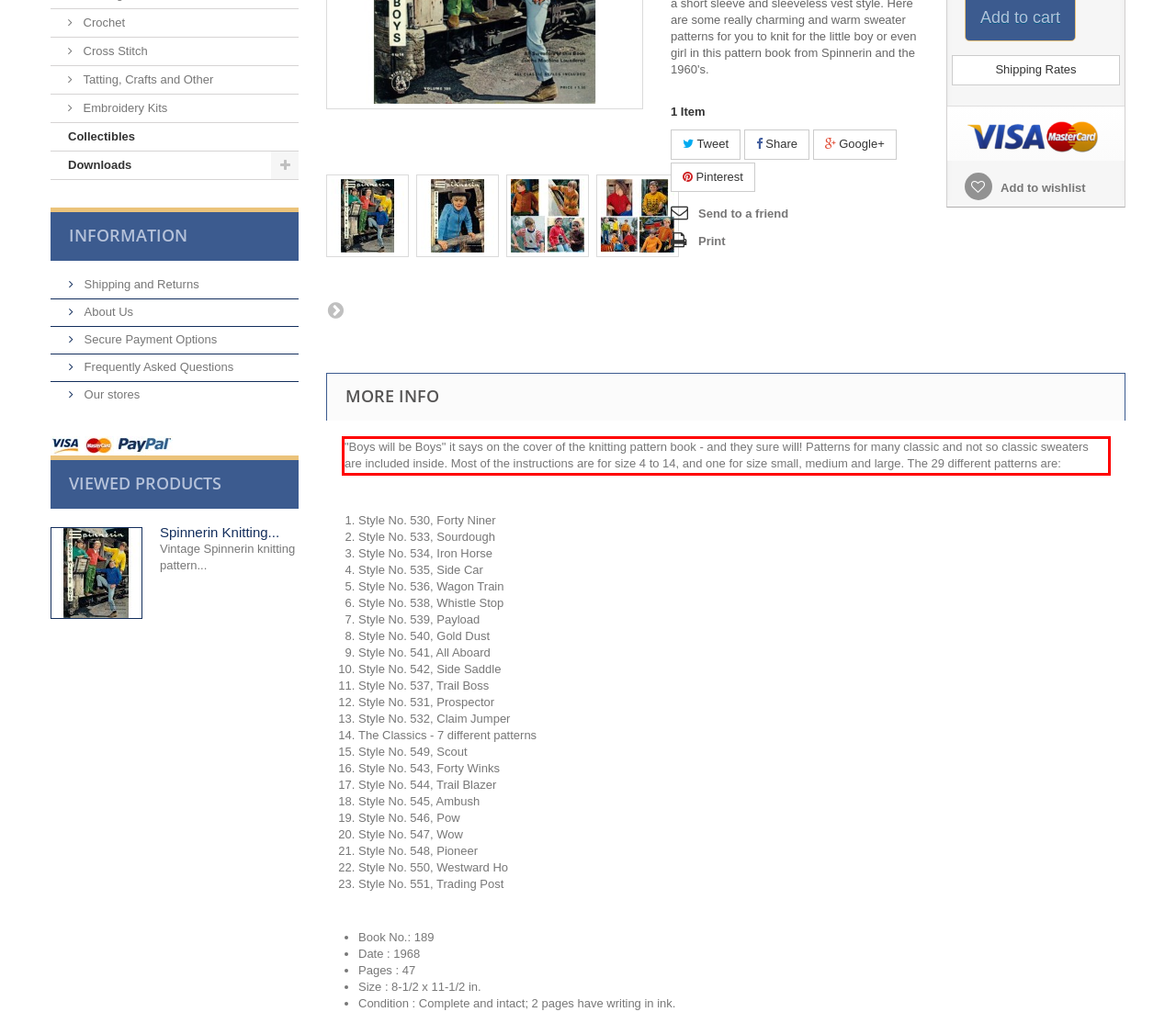Given a screenshot of a webpage with a red bounding box, extract the text content from the UI element inside the red bounding box.

"Boys will be Boys" it says on the cover of the knitting pattern book - and they sure will! Patterns for many classic and not so classic sweaters are included inside. Most of the instructions are for size 4 to 14, and one for size small, medium and large. The 29 different patterns are: